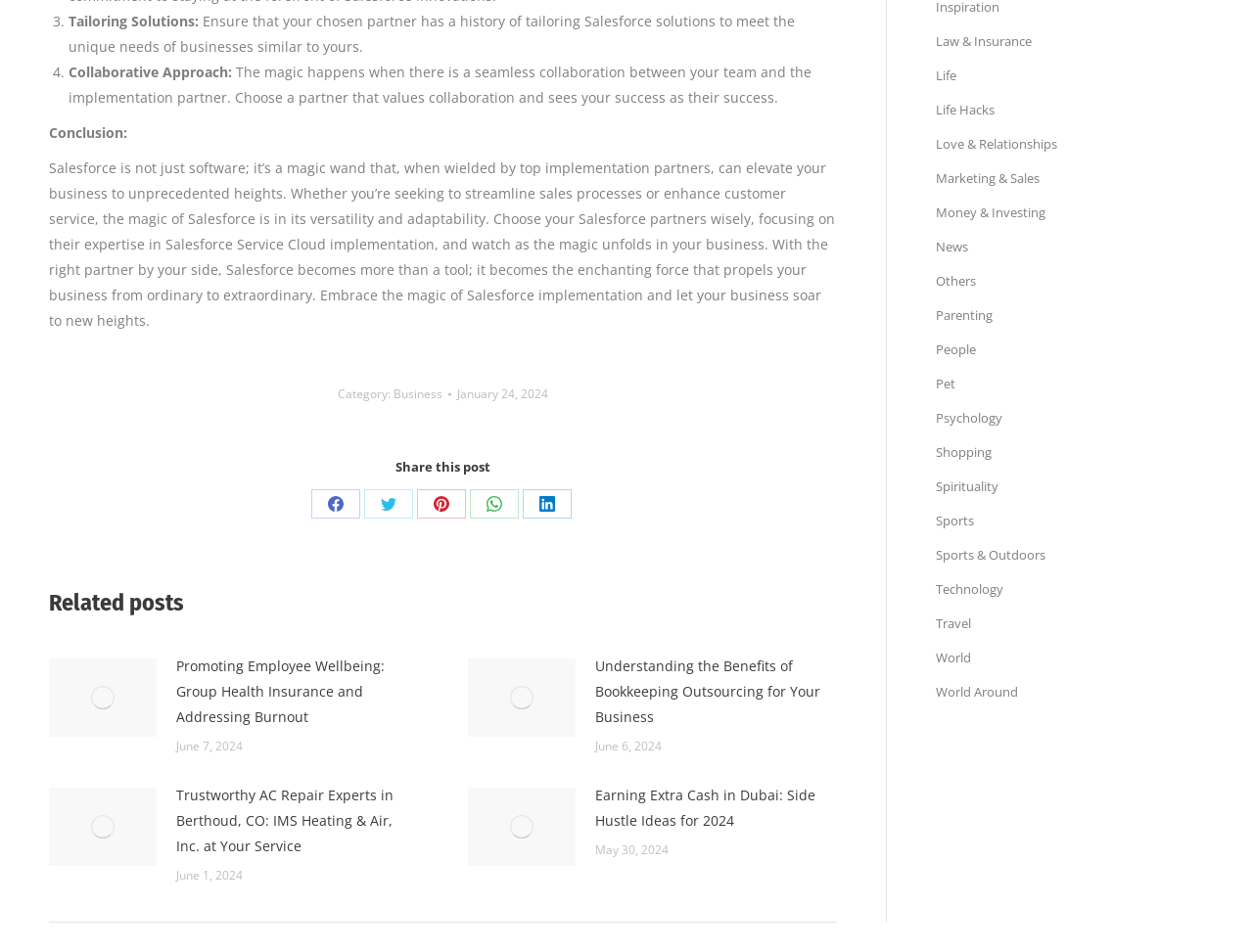Identify the bounding box coordinates of the element to click to follow this instruction: 'Share this post on Facebook'. Ensure the coordinates are four float values between 0 and 1, provided as [left, top, right, bottom].

[0.248, 0.514, 0.287, 0.545]